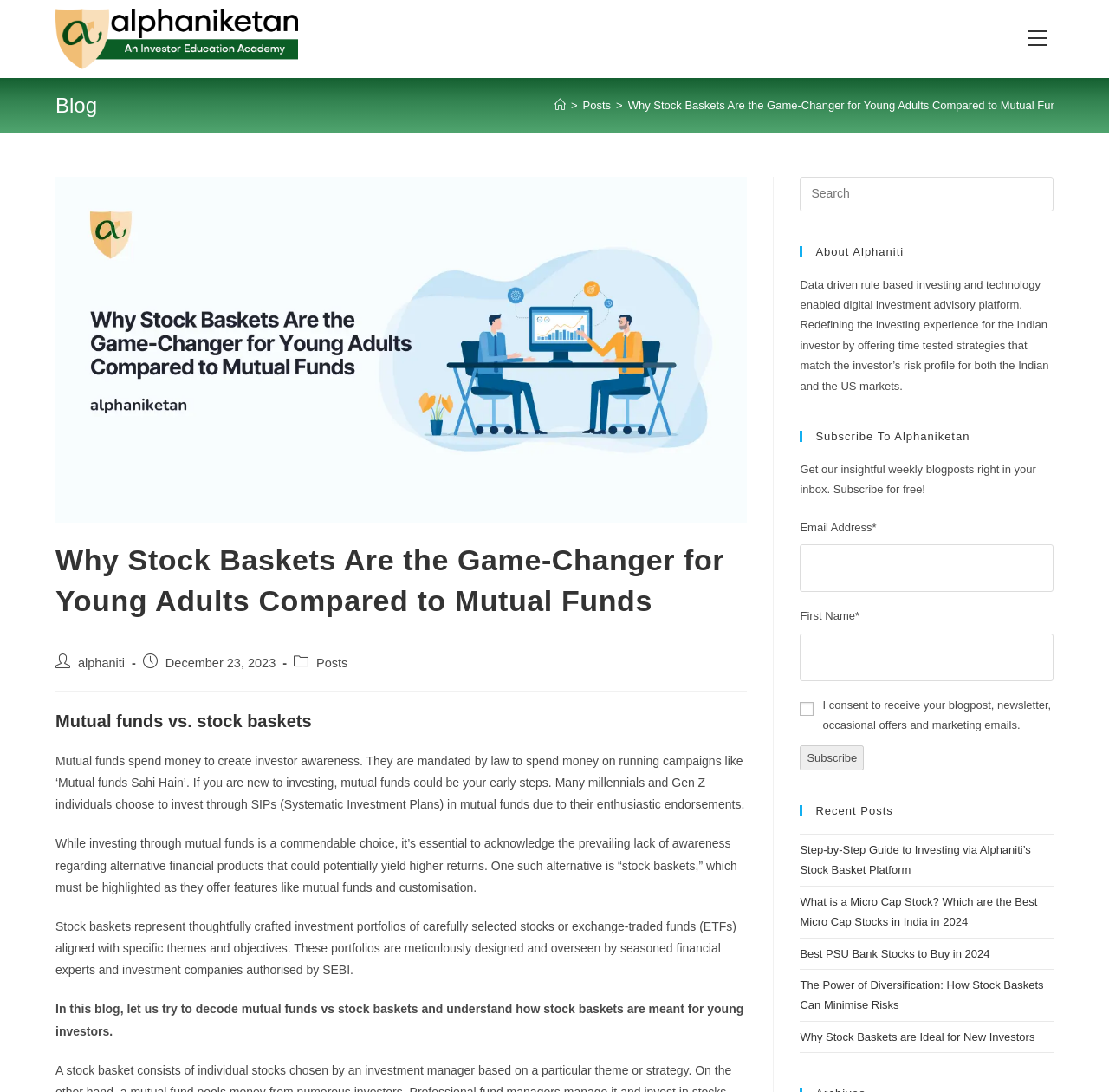Specify the bounding box coordinates of the element's area that should be clicked to execute the given instruction: "Subscribe to Alphaniketan". The coordinates should be four float numbers between 0 and 1, i.e., [left, top, right, bottom].

[0.721, 0.682, 0.779, 0.706]